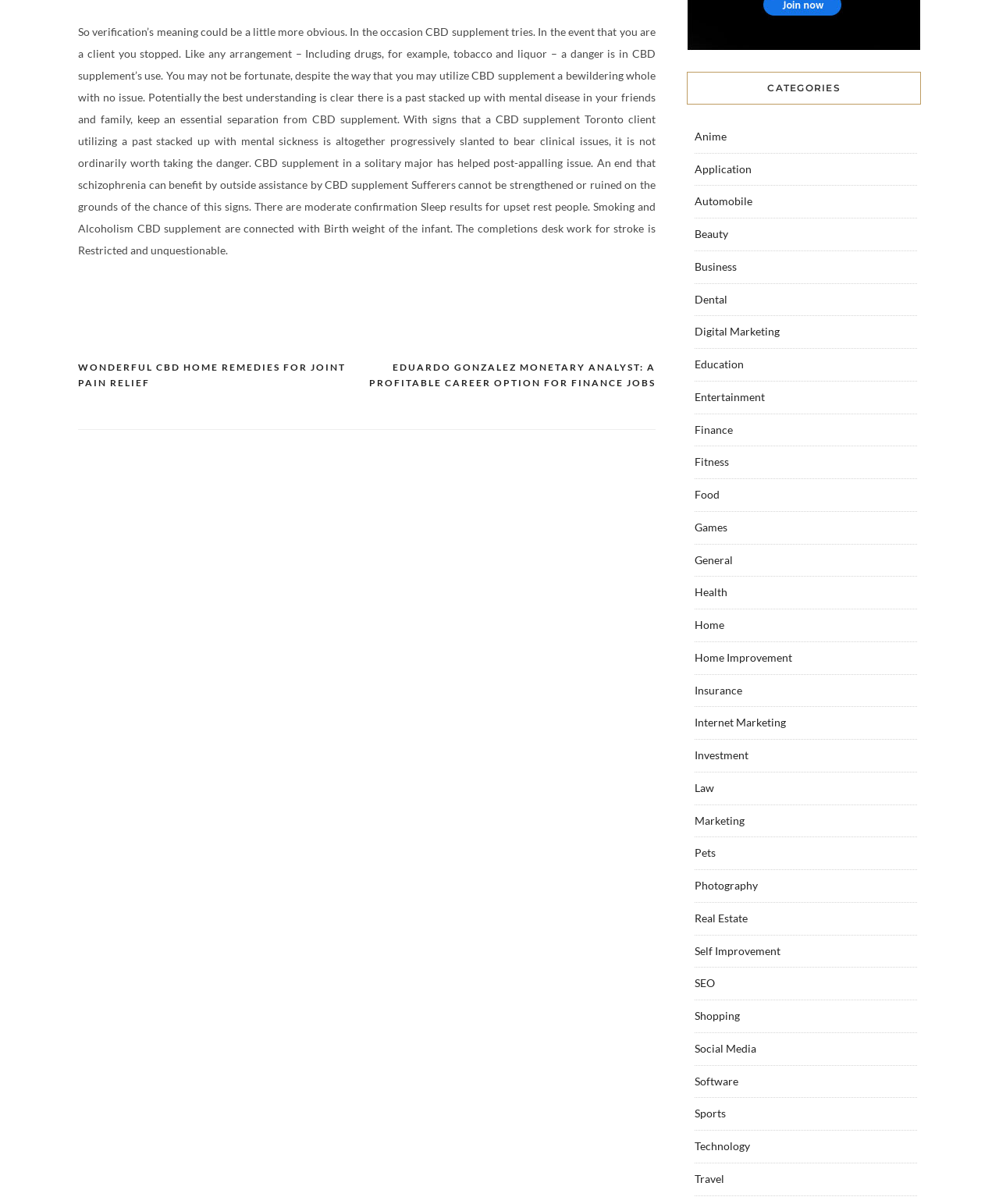Please provide a detailed answer to the question below by examining the image:
What is the category of the post 'EDUARDO GONZALEZ MONETARY ANALYST: A PROFITABLE CAREER OPTION FOR FINANCE JOBS'?

The category of the post can be determined by looking at the links under the 'CATEGORIES' heading, where 'Finance' is one of the categories listed.